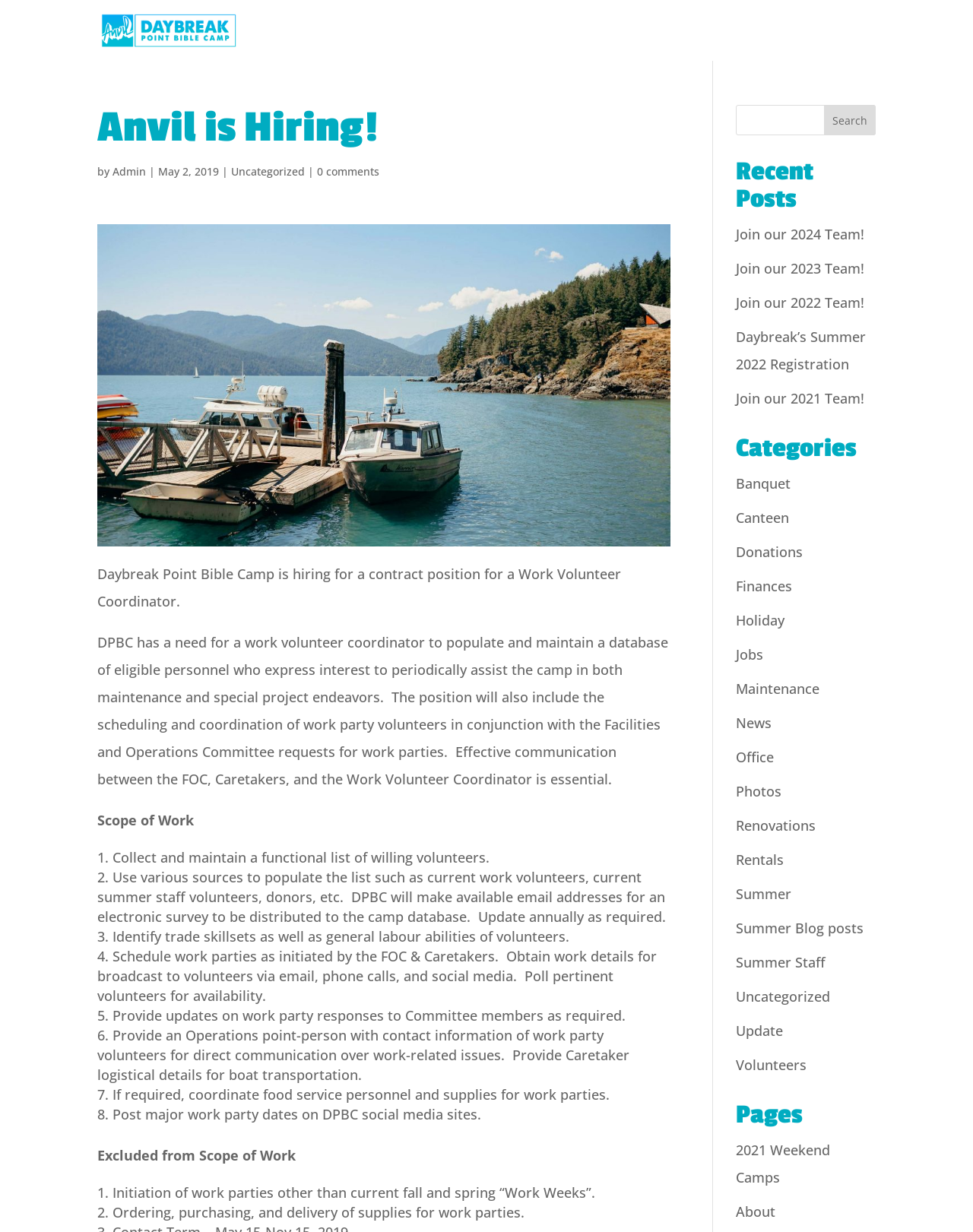Give the bounding box coordinates for this UI element: "Check Suites". The coordinates should be four float numbers between 0 and 1, arranged as [left, top, right, bottom].

None